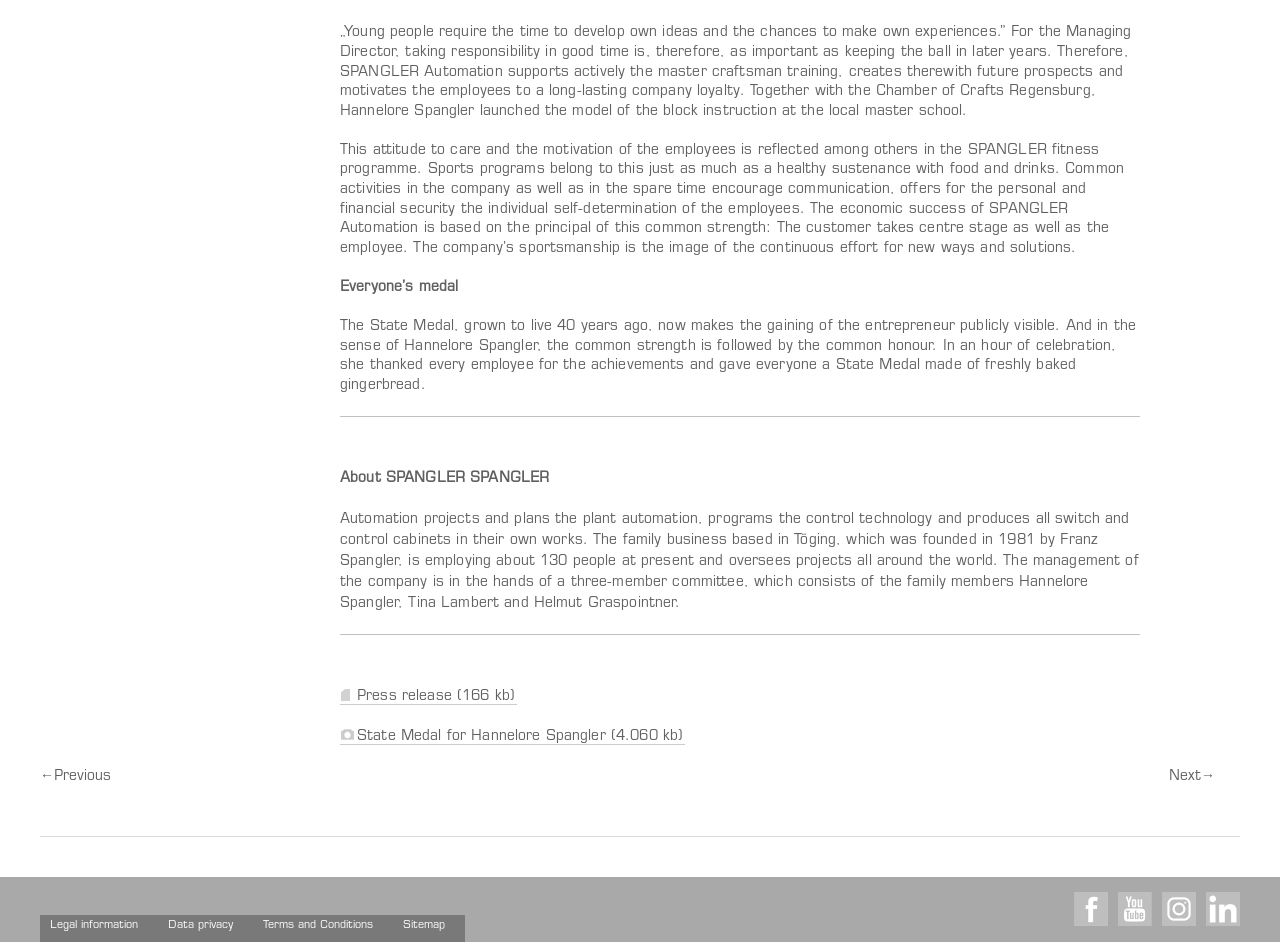Please provide a comprehensive answer to the question based on the screenshot: What is the name of the company's founder?

According to the text, the company was founded in 1981 by Franz Spangler, and it is currently managed by a three-member committee consisting of family members.